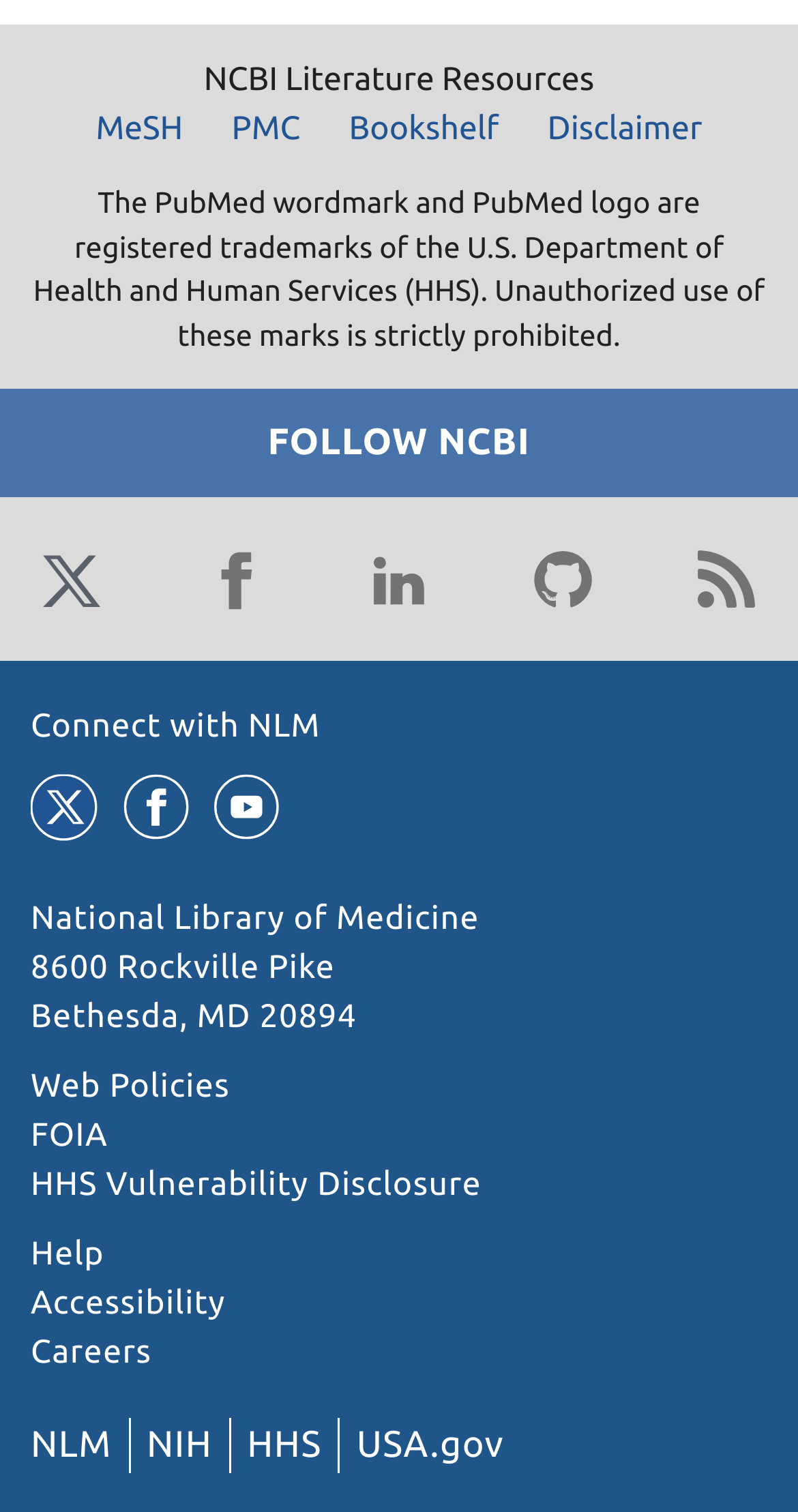Given the element description Connect with NLM, predict the bounding box coordinates for the UI element in the webpage screenshot. The format should be (top-left x, top-left y, bottom-right x, bottom-right y), and the values should be between 0 and 1.

[0.038, 0.469, 0.402, 0.493]